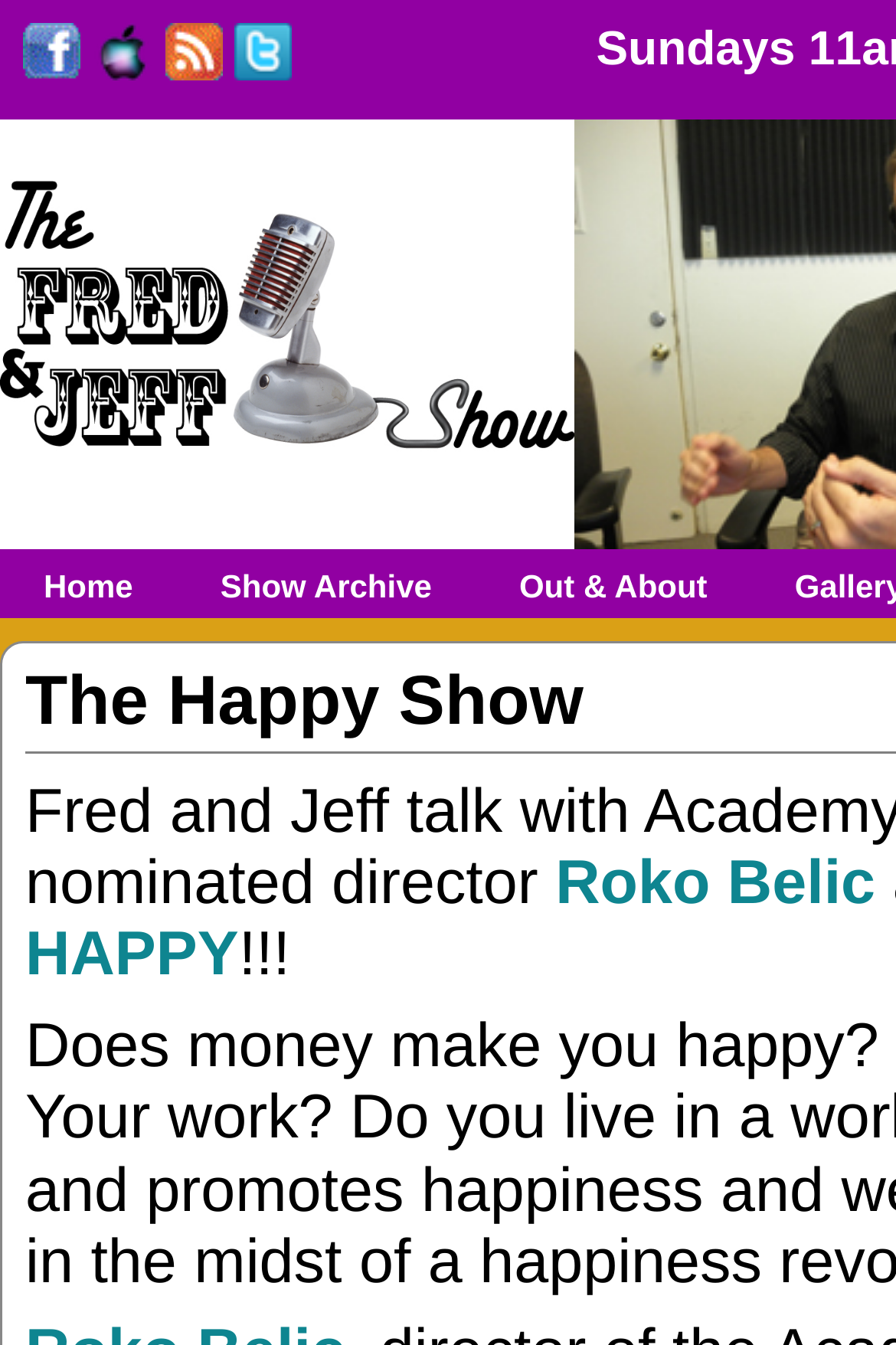What is the logo of the show?
Please answer the question with as much detail and depth as you can.

I determined the answer by looking at the link 'Fred and Jeff Logo' which is an image, and it is likely to be the logo of the show.